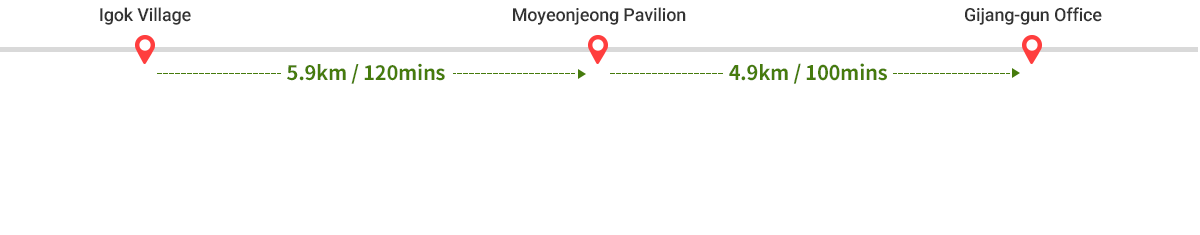Please provide a comprehensive response to the question below by analyzing the image: 
How long does it take to travel from Igok Village to Moyeonjeong Pavilion?

According to the route map, the distance from Igok Village to Moyeonjeong Pavilion is 5.9 kilometers, and the estimated travel time is 120 minutes.